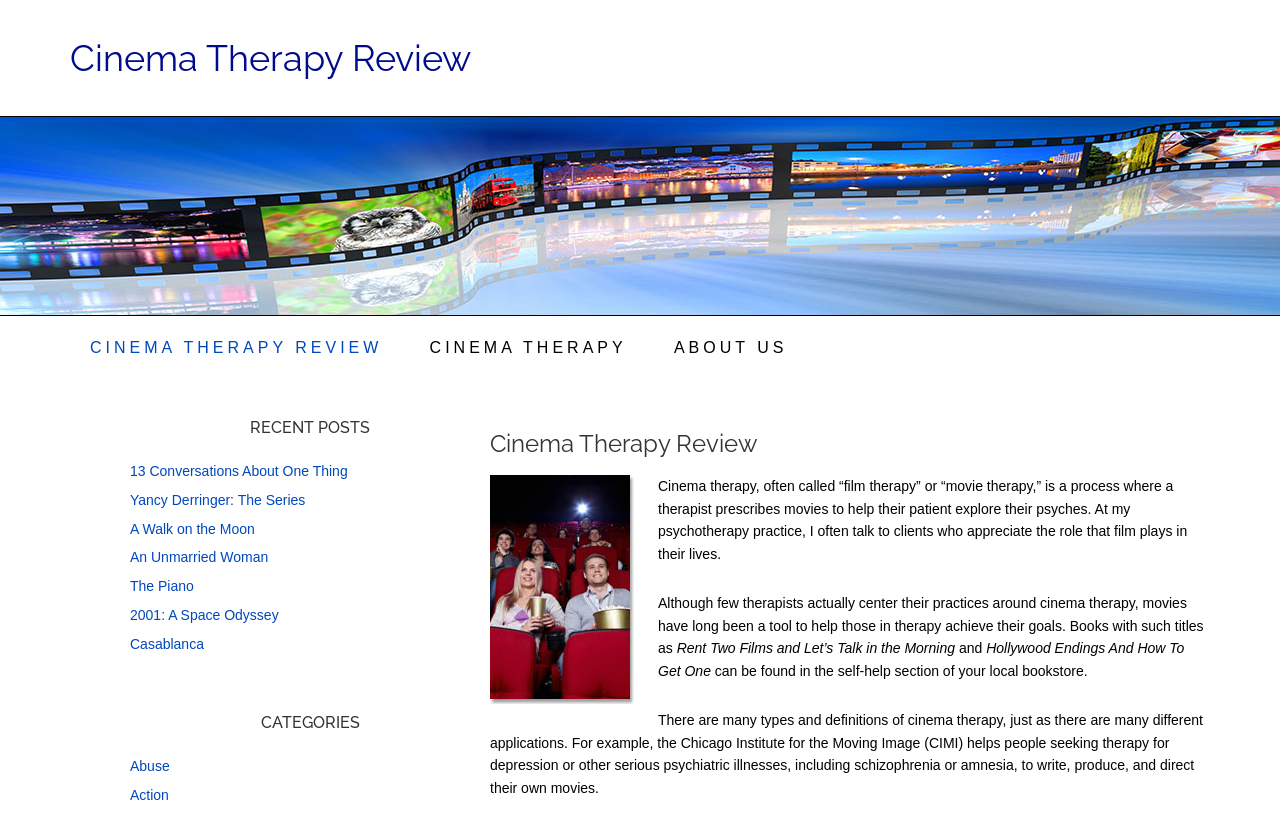Identify and provide the main heading of the webpage.

Cinema Therapy Review